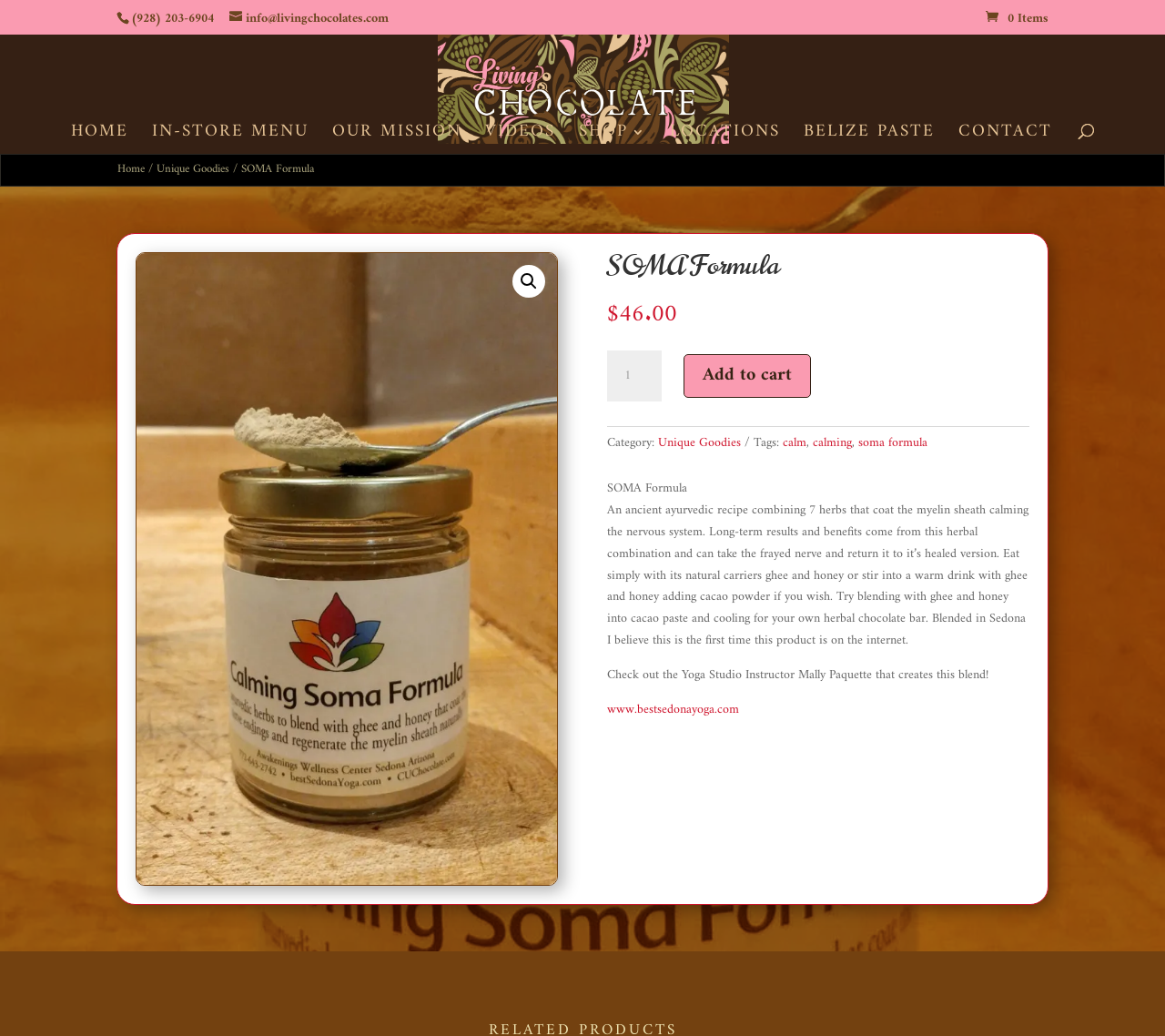Please determine the bounding box coordinates for the element that should be clicked to follow these instructions: "Add SOMA Formula to cart".

[0.587, 0.342, 0.696, 0.384]